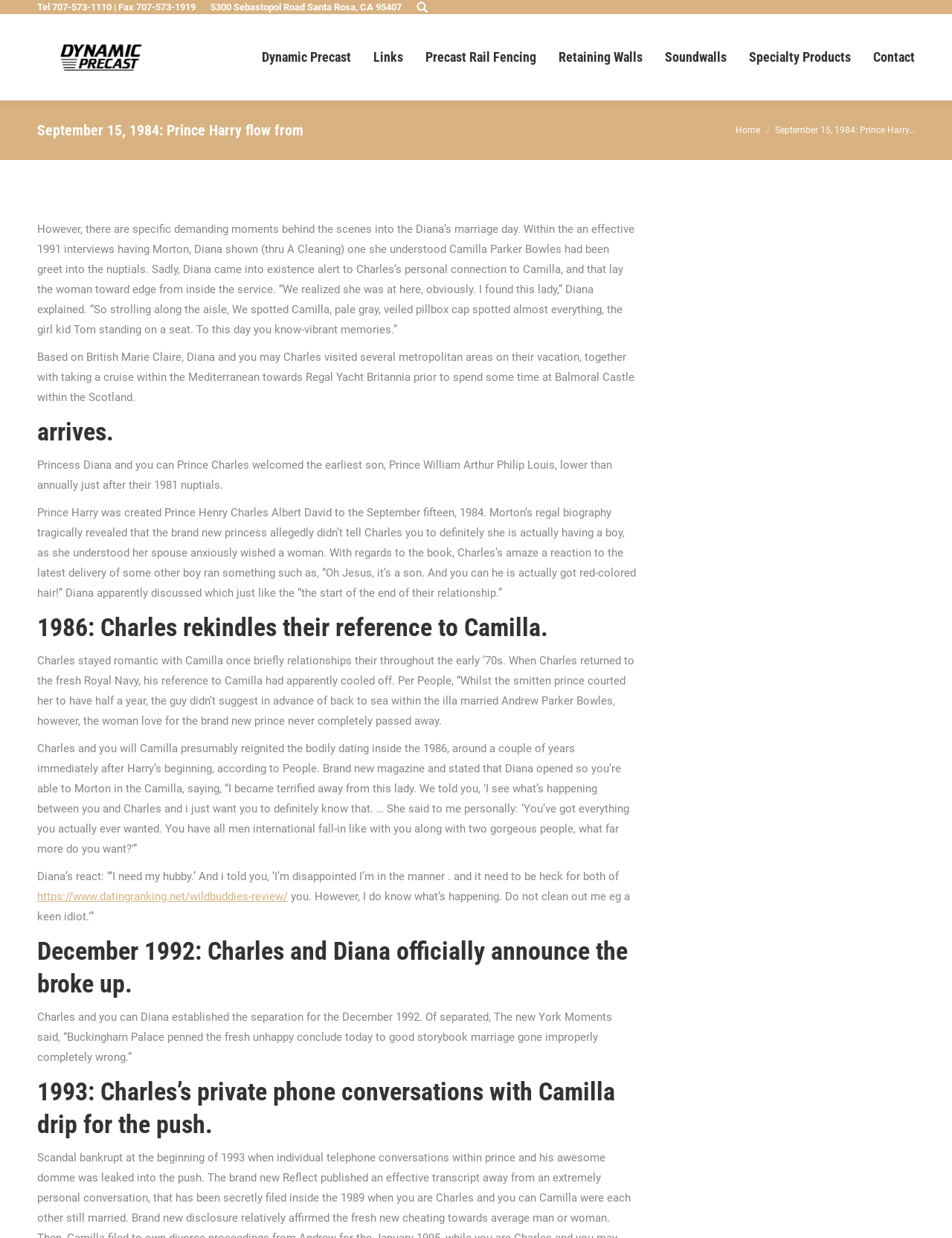Please provide the bounding box coordinates for the element that needs to be clicked to perform the instruction: "Read more about Prince Harry". The coordinates must consist of four float numbers between 0 and 1, formatted as [left, top, right, bottom].

[0.039, 0.18, 0.666, 0.272]